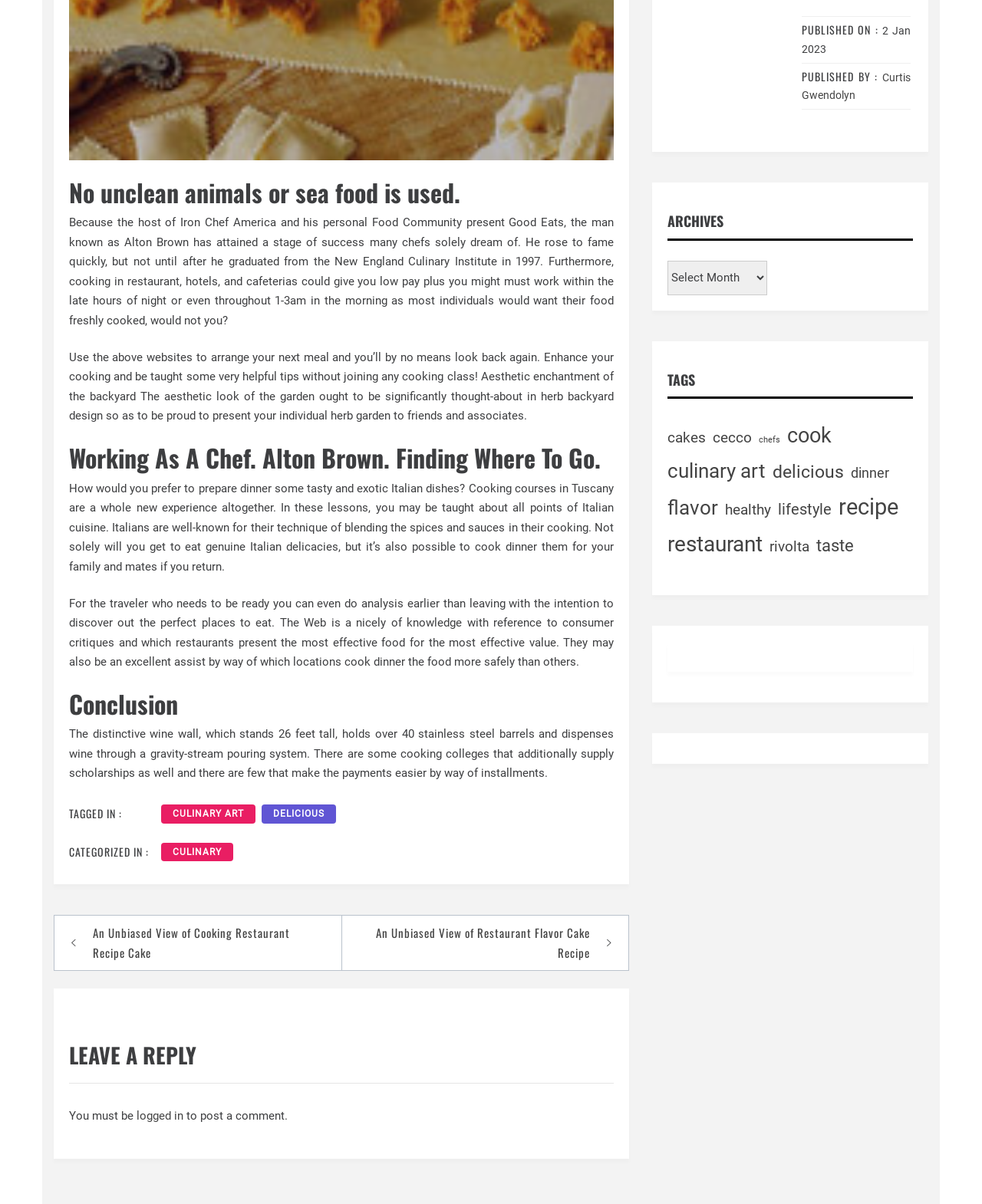What is the purpose of the wine wall mentioned?
Answer the question with as much detail as you can, using the image as a reference.

According to the article, the wine wall is a unique feature that holds over 40 stainless steel barrels and dispenses wine through a gravity-stream pouring system.